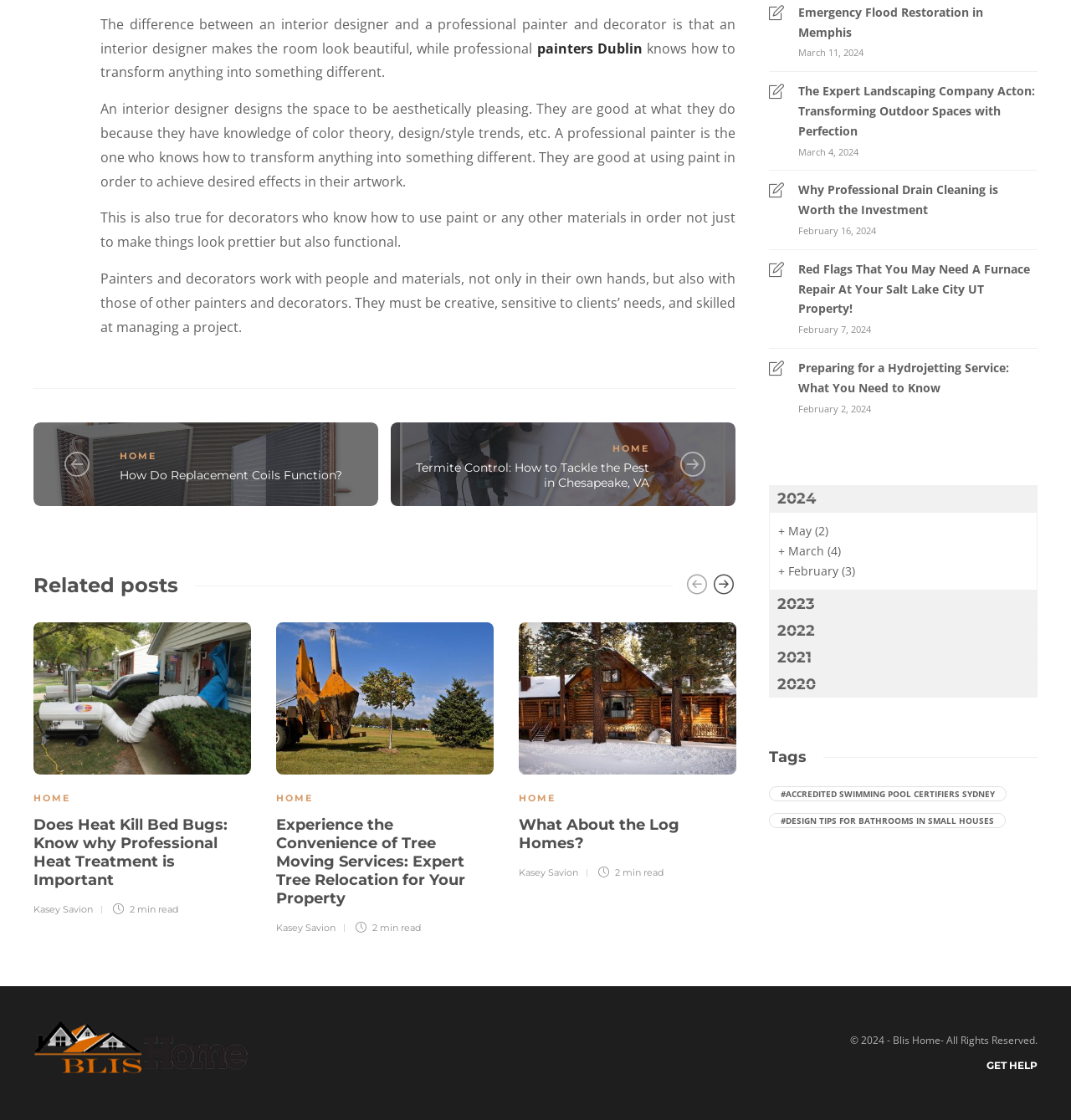Could you find the bounding box coordinates of the clickable area to complete this instruction: "Read the article 'Does Heat Kill Bed Bugs: Know why Professional Heat Treatment is Important'"?

[0.031, 0.728, 0.234, 0.794]